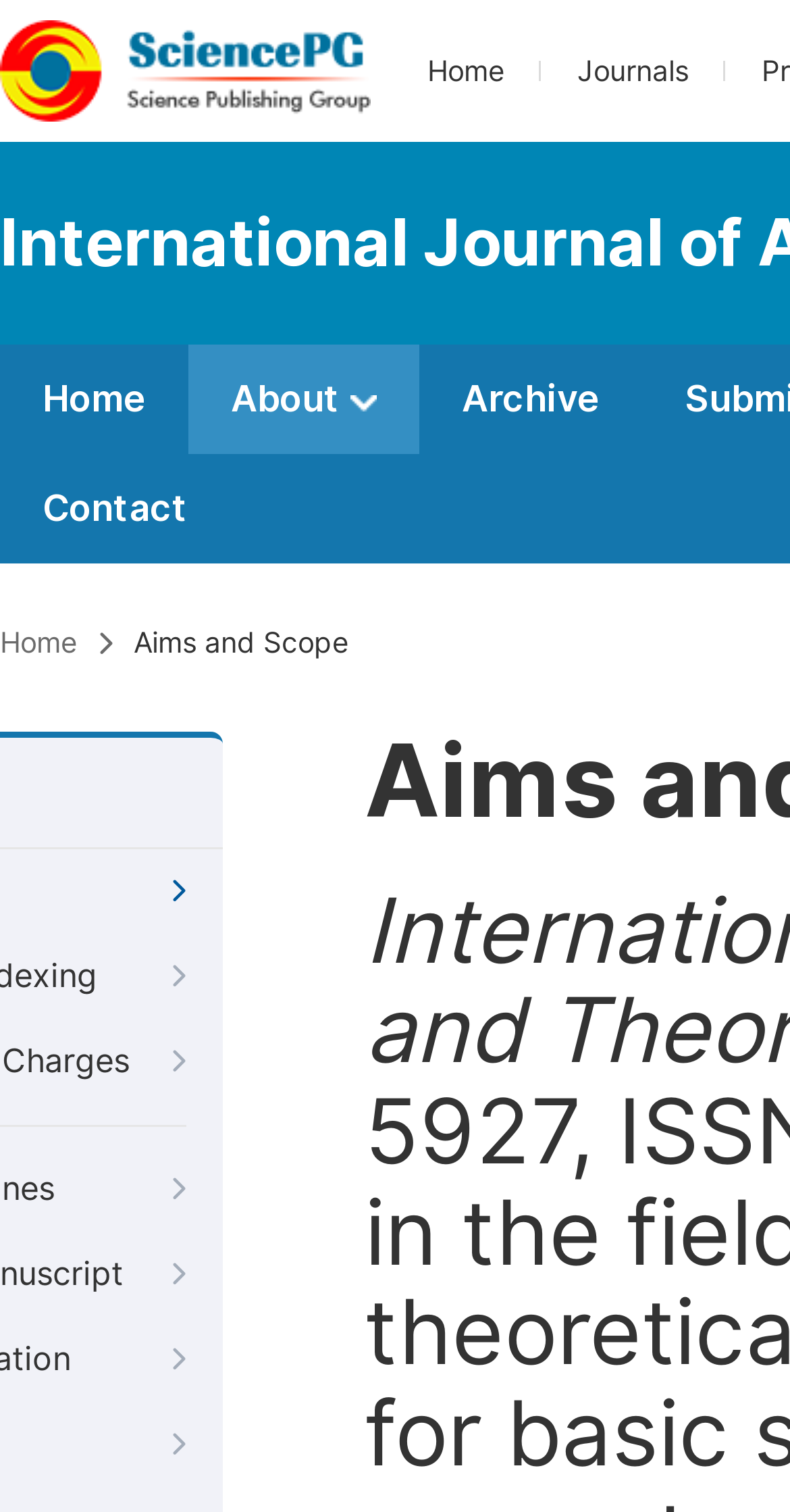Using the given description, provide the bounding box coordinates formatted as (top-left x, top-left y, bottom-right x, bottom-right y), with all values being floating point numbers between 0 and 1. Description: Archive

[0.531, 0.228, 0.813, 0.3]